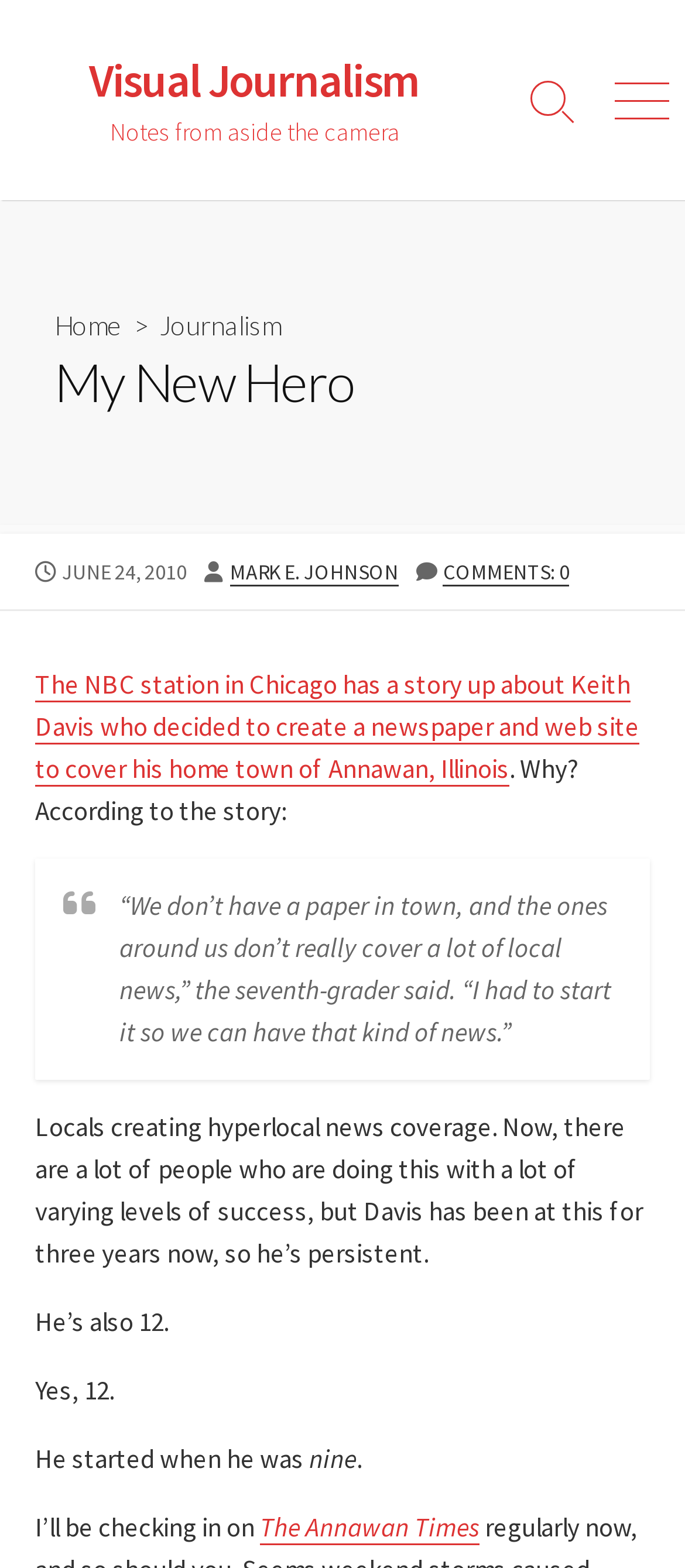Locate the bounding box coordinates of the area that needs to be clicked to fulfill the following instruction: "Click on the 'Home' link". The coordinates should be in the format of four float numbers between 0 and 1, namely [left, top, right, bottom].

[0.079, 0.197, 0.179, 0.218]